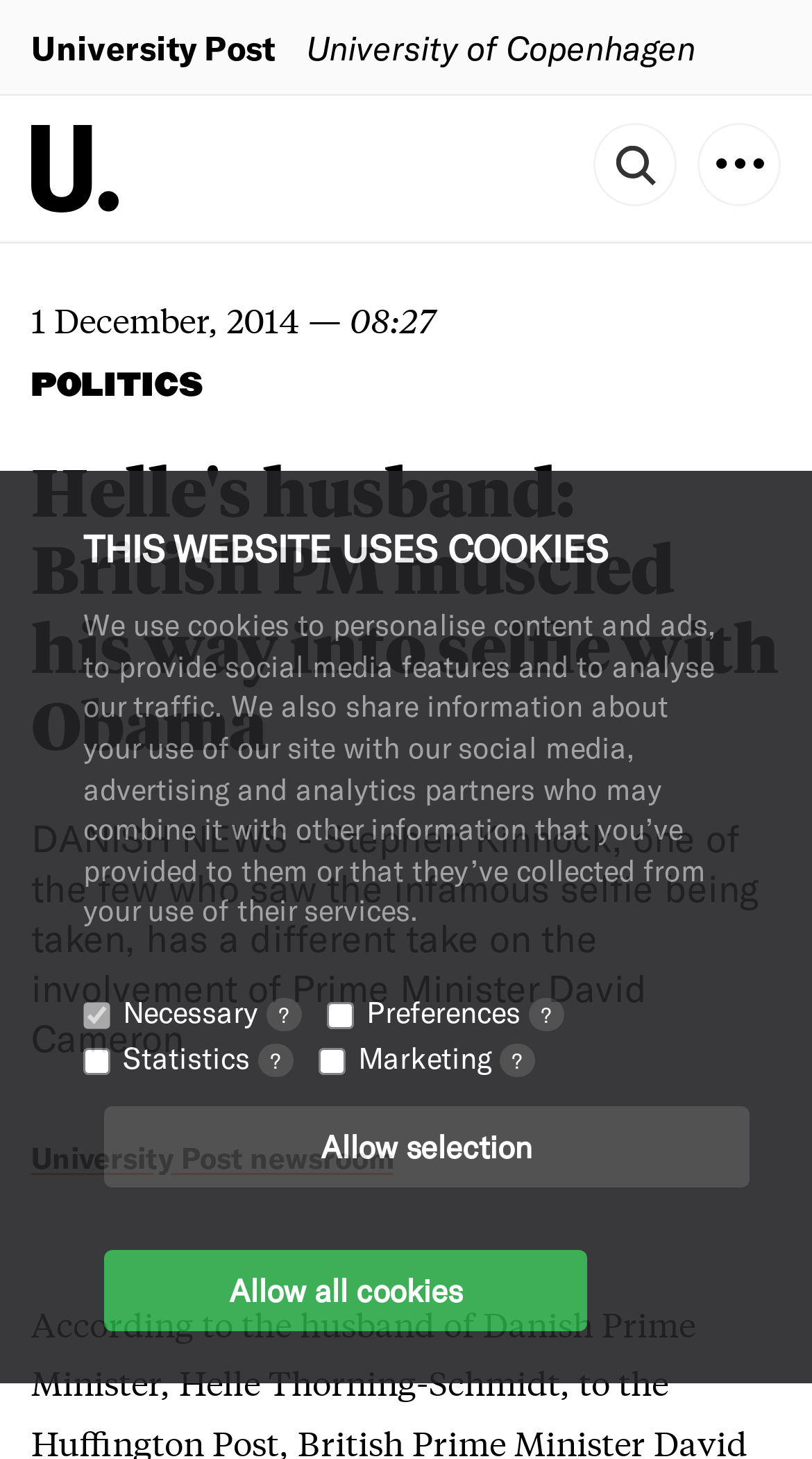Please find the bounding box coordinates for the clickable element needed to perform this instruction: "Click the link to University Post newsroom".

[0.038, 0.782, 0.485, 0.806]